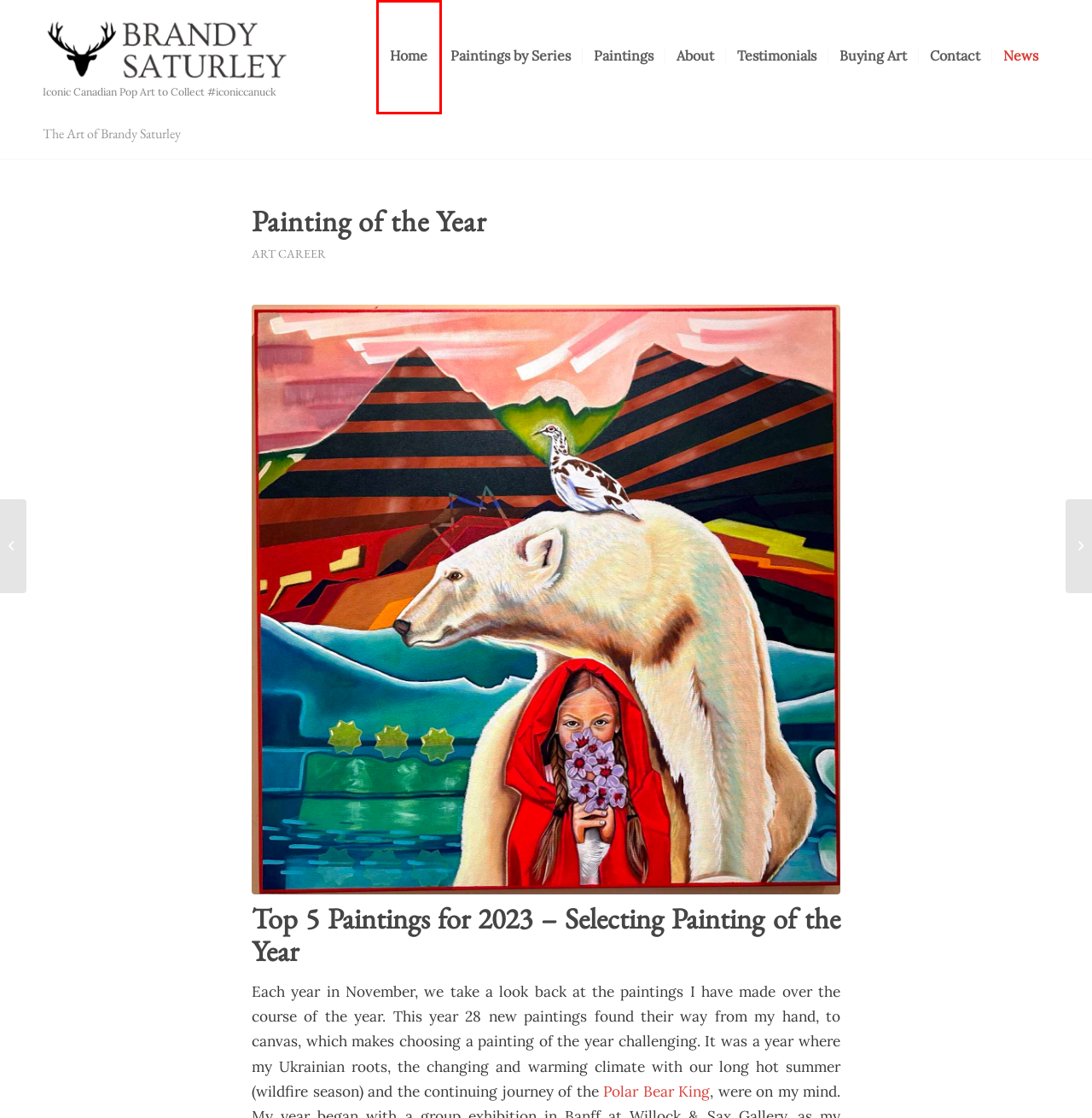You’re provided with a screenshot of a webpage that has a red bounding box around an element. Choose the best matching webpage description for the new page after clicking the element in the red box. The options are:
A. Canadian Pop Art Style Painter - Brandy Saturley
B. The Art of Brandy Saturley - The Art of Brandy Saturley
C. Navigating Art Commission Etiquette - The Art of Brandy Saturley
D. Paintings by Series - The Art of Brandy Saturley
E. Contact Canadian Artist - The Art of Brandy Saturley
F. Artist Residency in Pouch Cove - The Art of Brandy Saturley
G. All Paintings - The Artwork of Brandy Saturley
H. Art Career Archives - The Art of Brandy Saturley

A